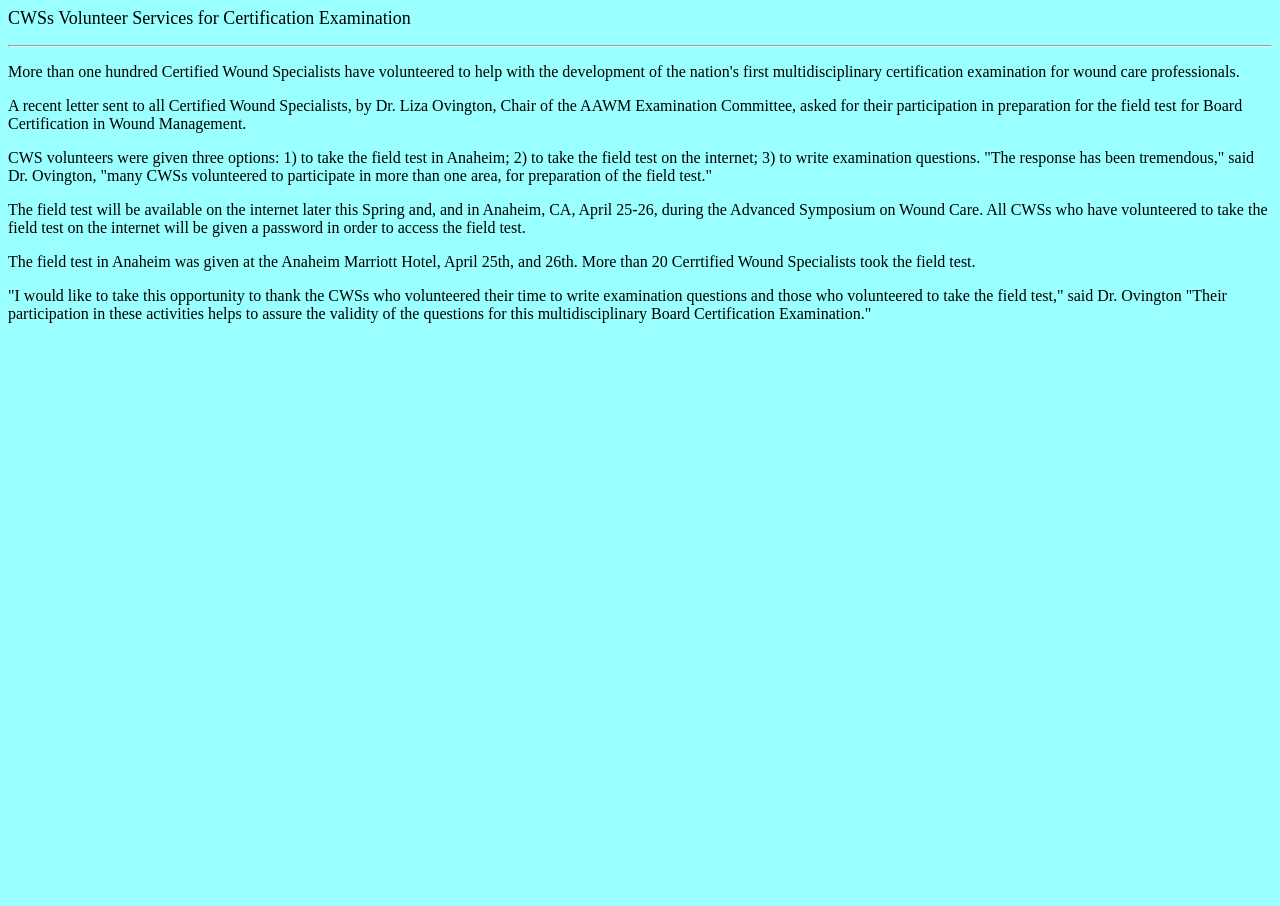Provide a thorough summary of the webpage.

The webpage appears to be an article or news page related to the Certified Wound Specialists (CWSs) volunteer services for certification examination. At the top, there is a title "CWSs Volunteer Services for Certification Examination". Below the title, there is a horizontal separator line. 

The main content of the page consists of four paragraphs of text. The first paragraph discusses a letter sent by Dr. Liza Ovington, Chair of the AAWM Examination Committee, to all Certified Wound Specialists, asking for their participation in preparation for the field test for Board Certification in Wound Management. 

The second paragraph explains the three options given to CWS volunteers: taking the field test in Anaheim, taking the field test on the internet, or writing examination questions. It also mentions the tremendous response from the volunteers.

The third paragraph provides more information about the field test, stating that it will be available on the internet later in the Spring and in Anaheim, CA, during the Advanced Symposium on Wound Care. It also explains that CWSs who volunteered to take the field test on the internet will be given a password to access the test.

The fourth and final paragraph is a quote from Dr. Ovington, thanking the CWSs who volunteered their time to write examination questions and take the field test, and explaining how their participation helps to assure the validity of the questions for the multidisciplinary Board Certification Examination.